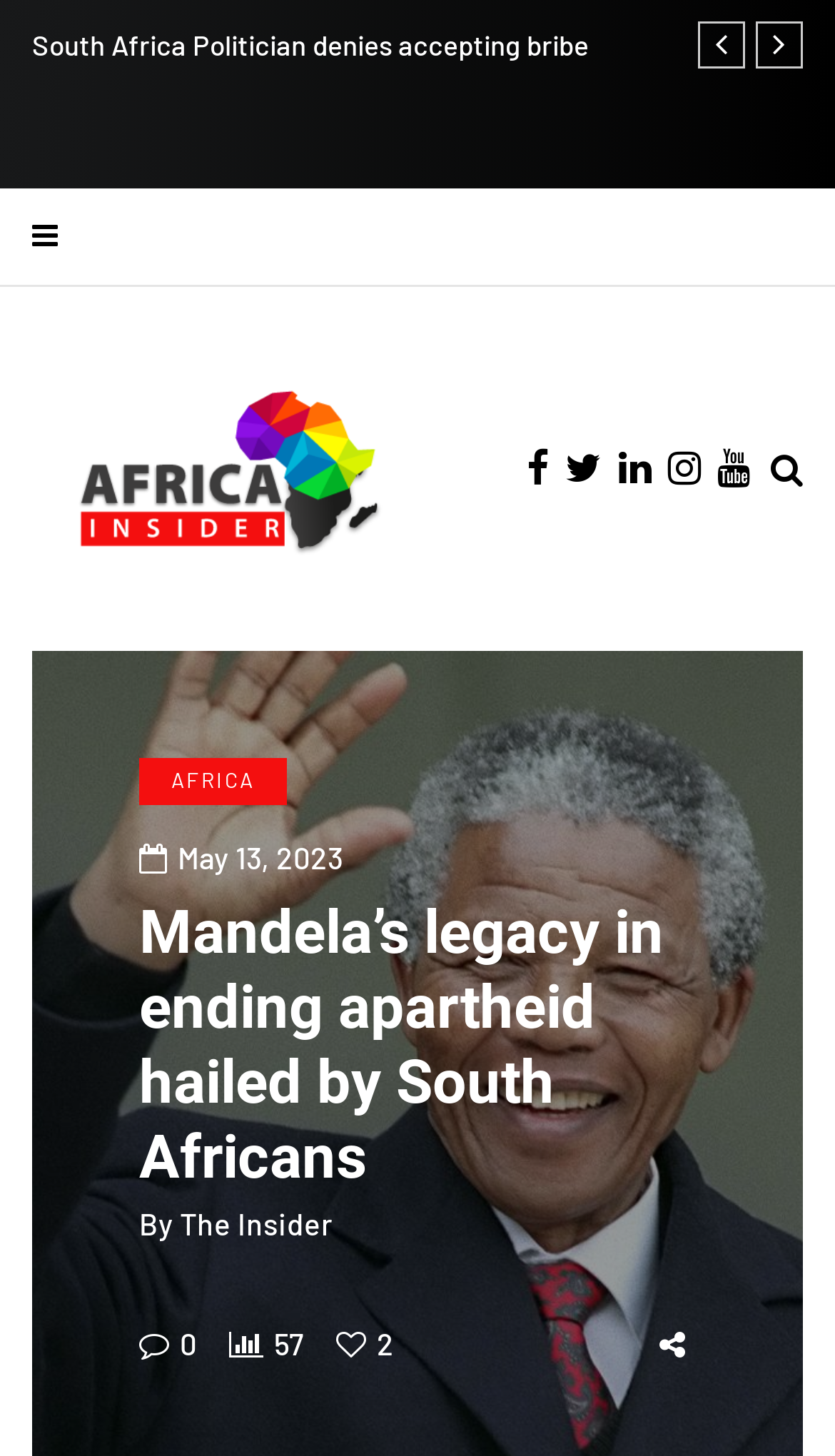Give a one-word or short-phrase answer to the following question: 
What is the topic of the news article?

Mandela's legacy